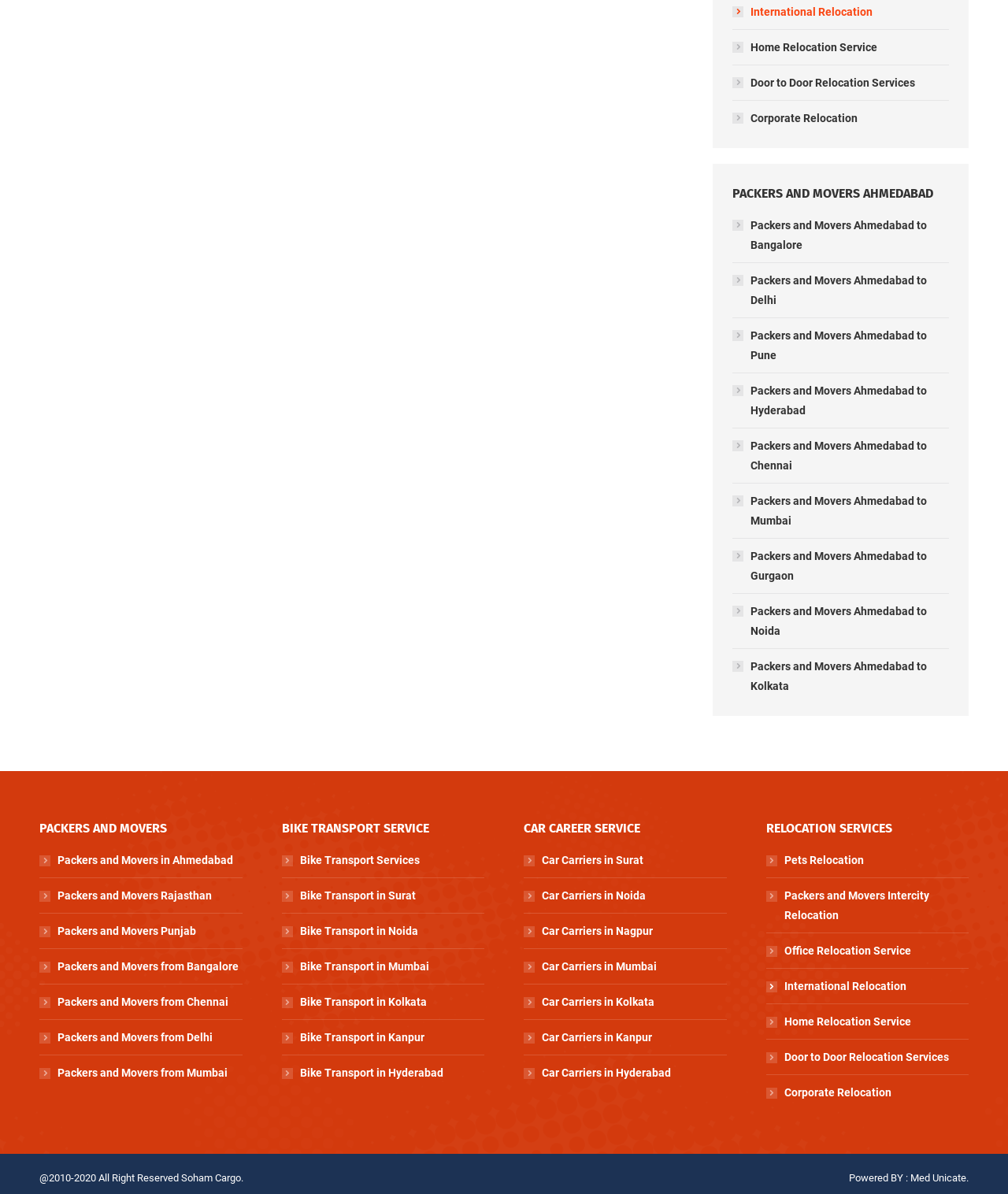Given the description of a UI element: "Bike Transport in Kolkata", identify the bounding box coordinates of the matching element in the webpage screenshot.

[0.279, 0.831, 0.423, 0.848]